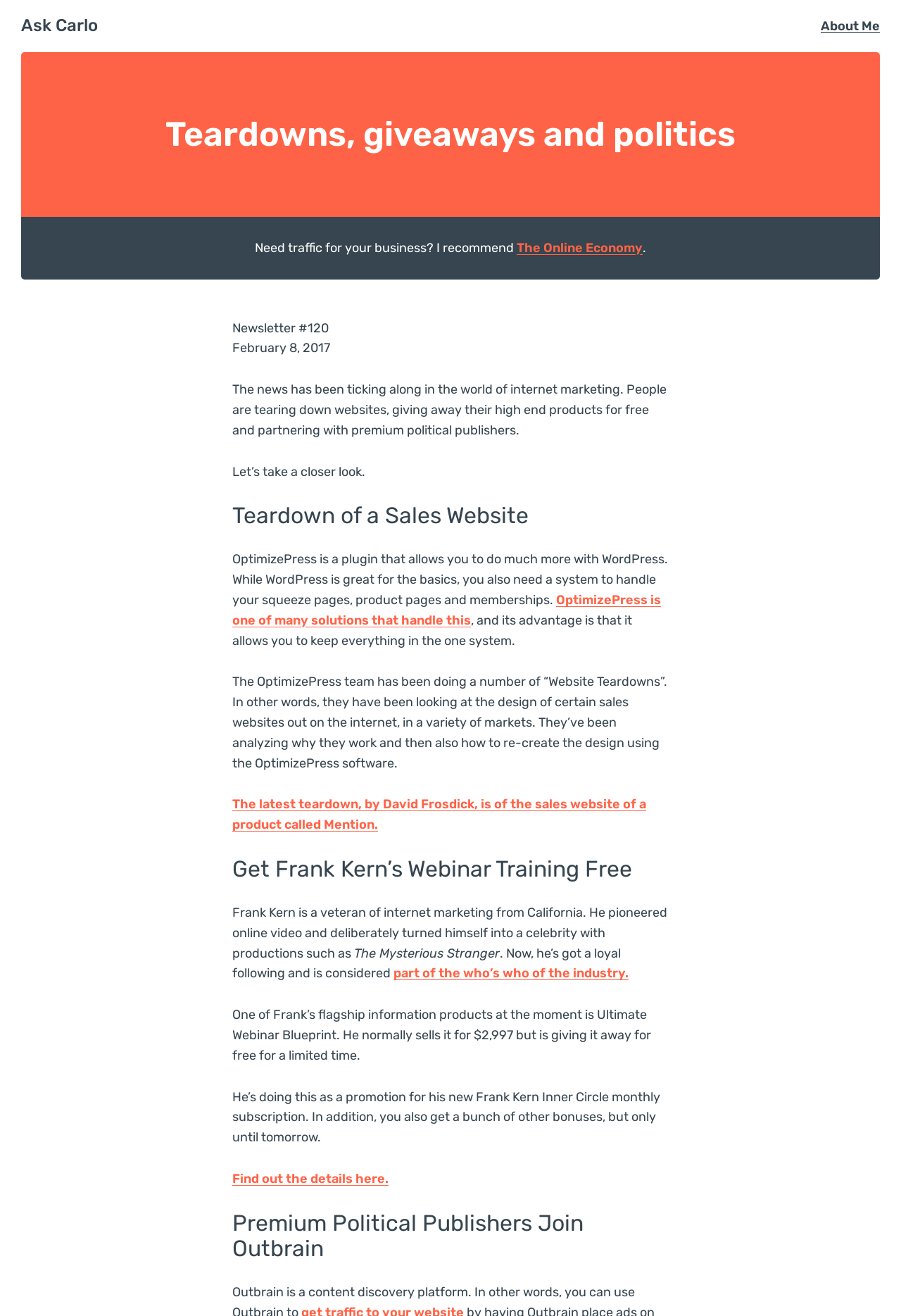What is the name of the product mentioned in the 'Get Frank Kern’s Webinar Training Free' section?
From the screenshot, provide a brief answer in one word or phrase.

Ultimate Webinar Blueprint